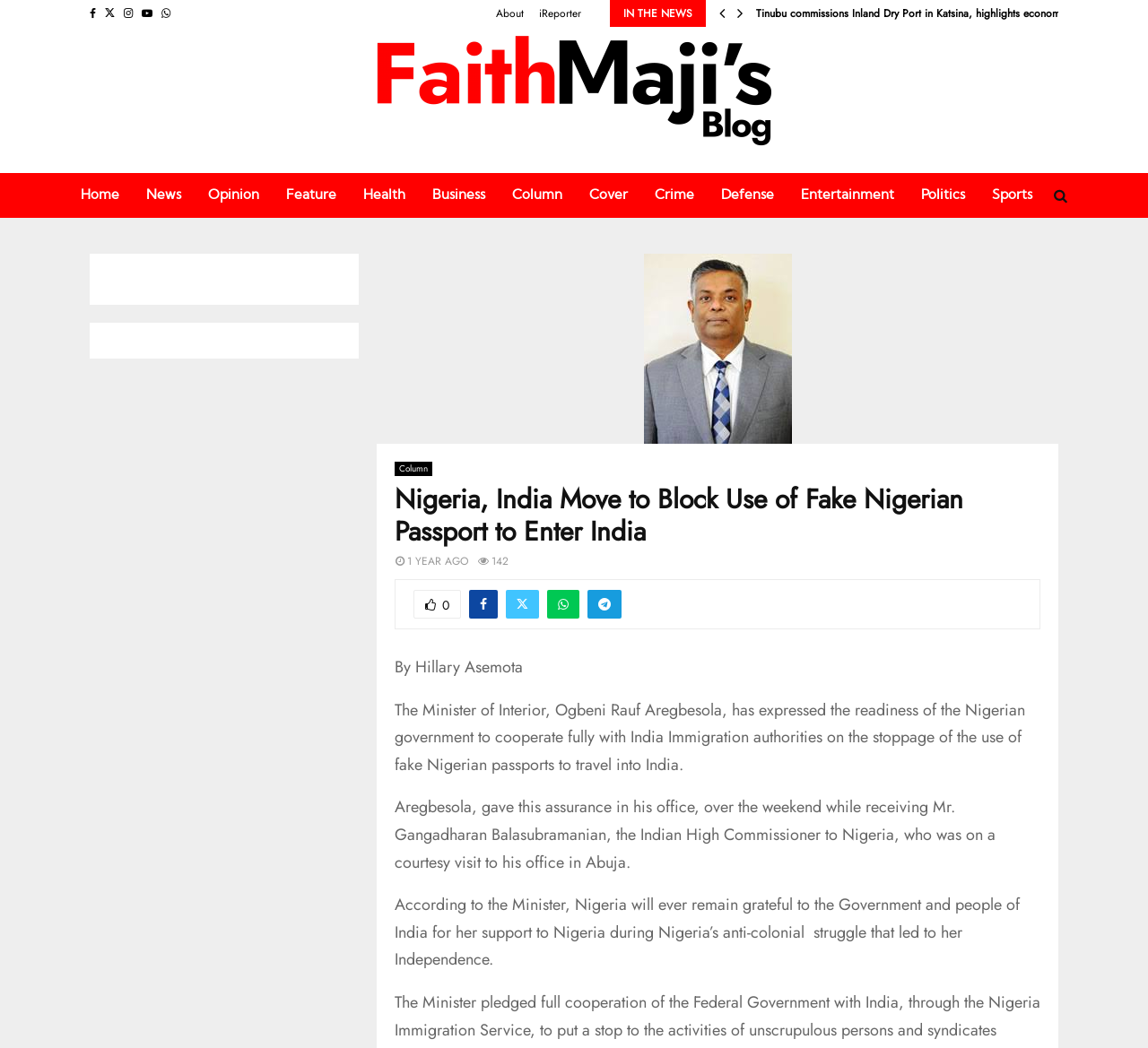Identify the bounding box coordinates of the clickable region necessary to fulfill the following instruction: "View the article about Nigeria, India Move to Block Use of Fake Nigerian Passport to Enter India". The bounding box coordinates should be four float numbers between 0 and 1, i.e., [left, top, right, bottom].

[0.344, 0.461, 0.906, 0.523]